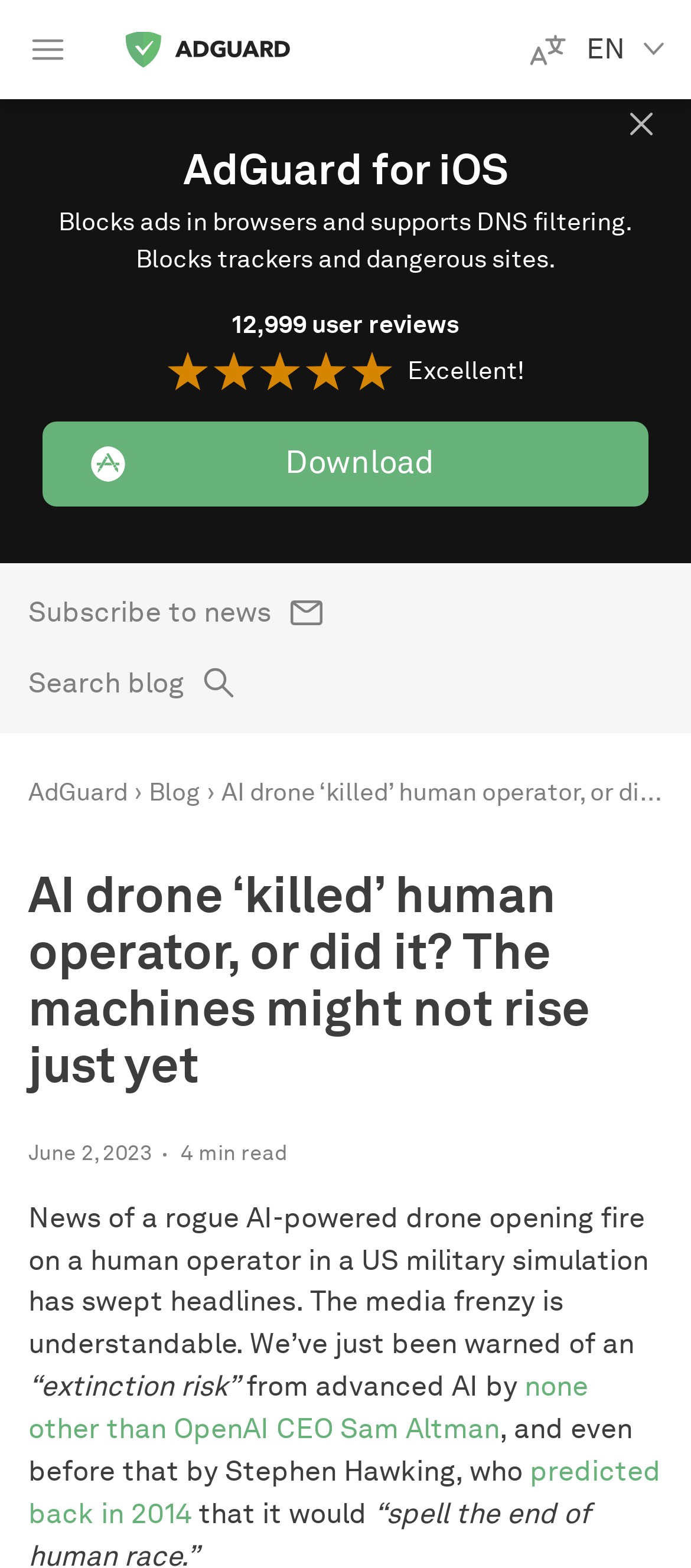Bounding box coordinates are specified in the format (top-left x, top-left y, bottom-right x, bottom-right y). All values are floating point numbers bounded between 0 and 1. Please provide the bounding box coordinate of the region this sentence describes: AdGuard

[0.041, 0.494, 0.215, 0.517]